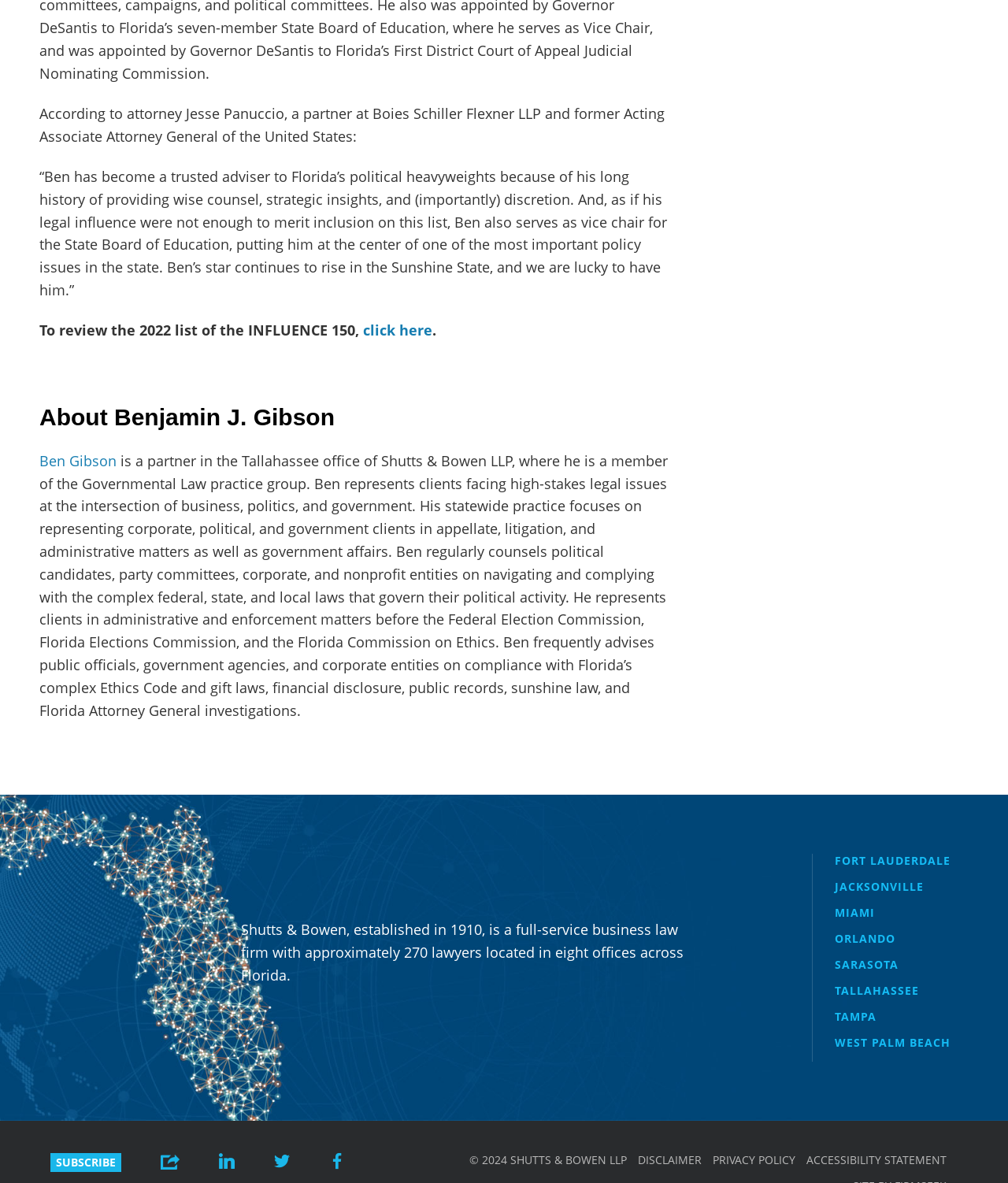Select the bounding box coordinates of the element I need to click to carry out the following instruction: "share this page".

[0.159, 0.974, 0.178, 0.989]